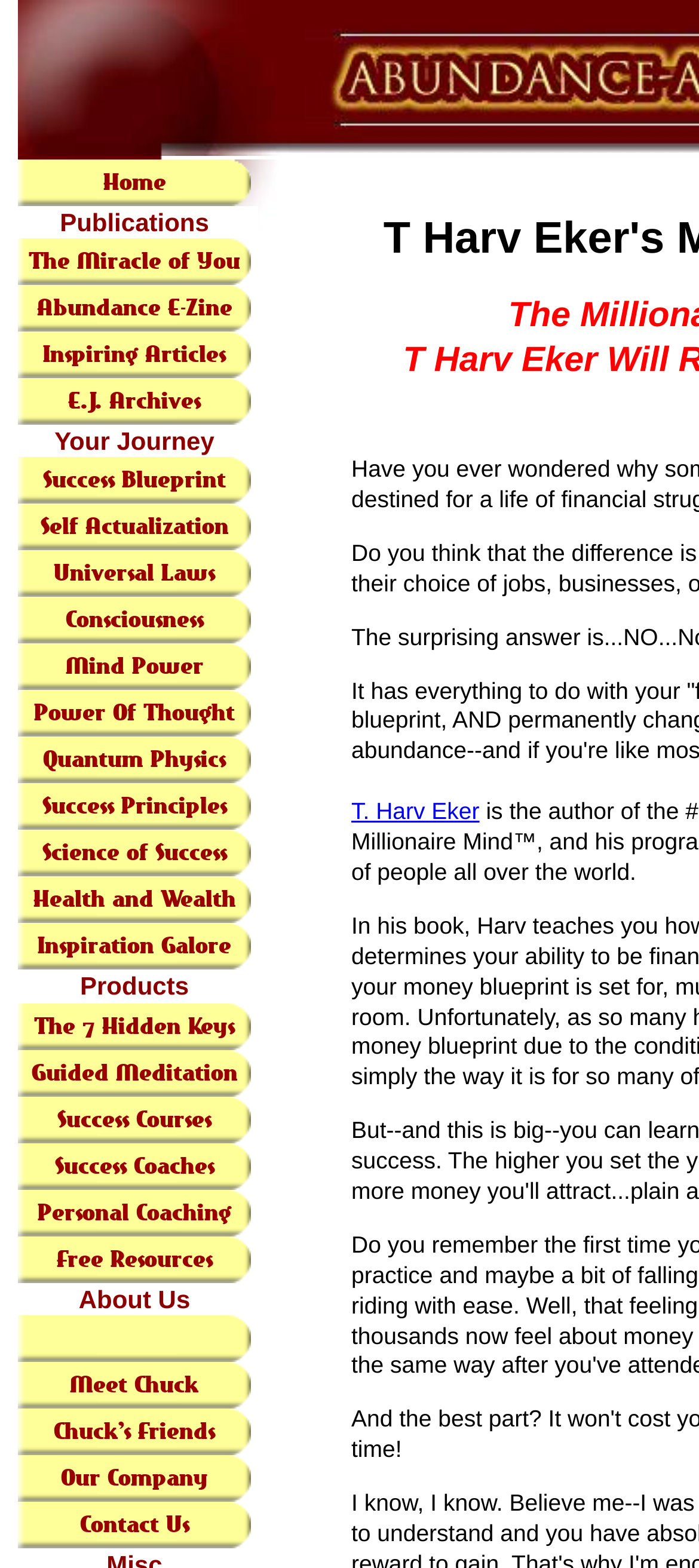What is the last link under the 'Products' heading?
Based on the screenshot, respond with a single word or phrase.

Personal Coaching